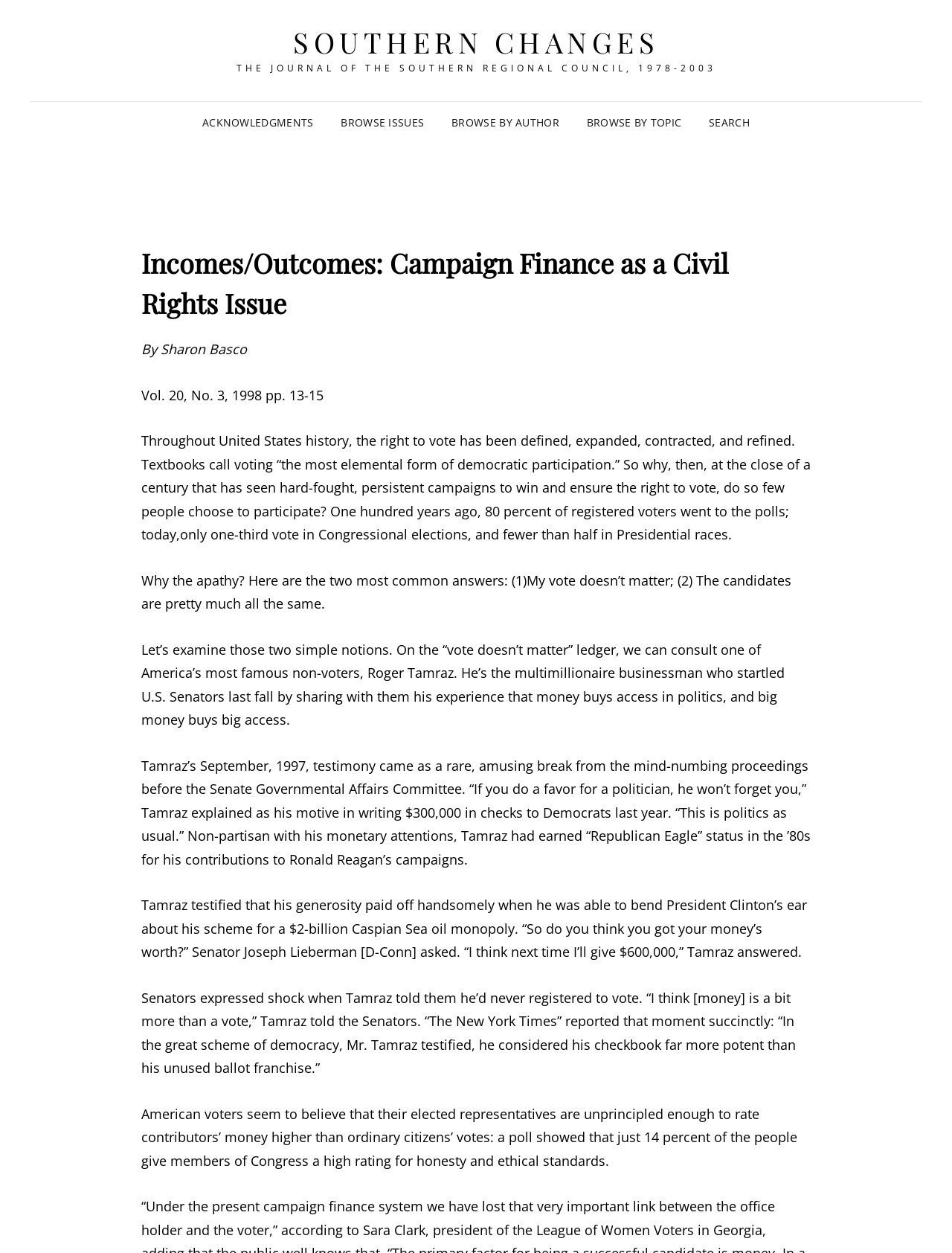What is the name of the journal?
Please use the image to provide an in-depth answer to the question.

The question asks for the name of the journal, which can be found in the StaticText element with the text 'THE JOURNAL OF THE SOUTHERN REGIONAL COUNCIL, 1978-2003'.